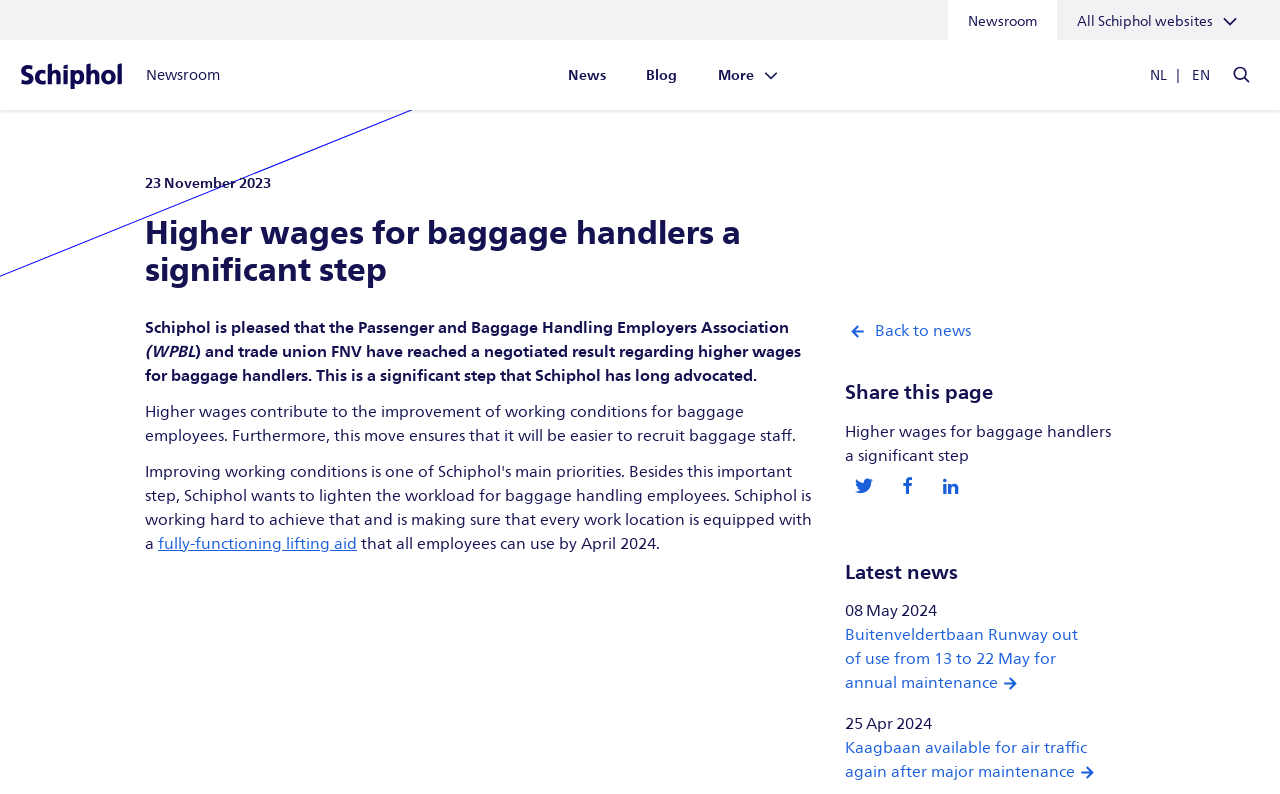Bounding box coordinates must be specified in the format (top-left x, top-left y, bottom-right x, bottom-right y). All values should be floating point numbers between 0 and 1. What are the bounding box coordinates of the UI element described as: Facebook Archive

None